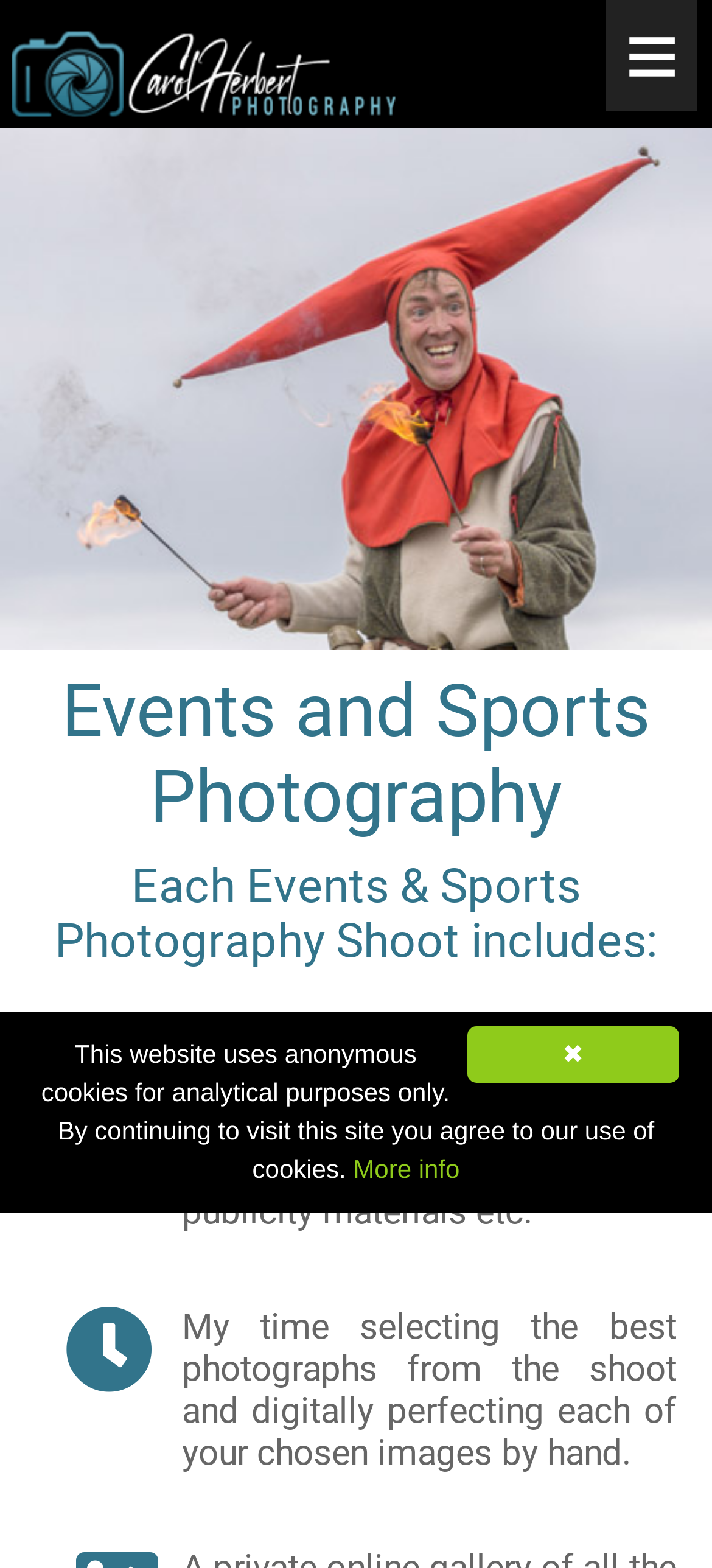From the webpage screenshot, identify the region described by Issue Links. Provide the bounding box coordinates as (top-left x, top-left y, bottom-right x, bottom-right y), with each value being a floating point number between 0 and 1.

None